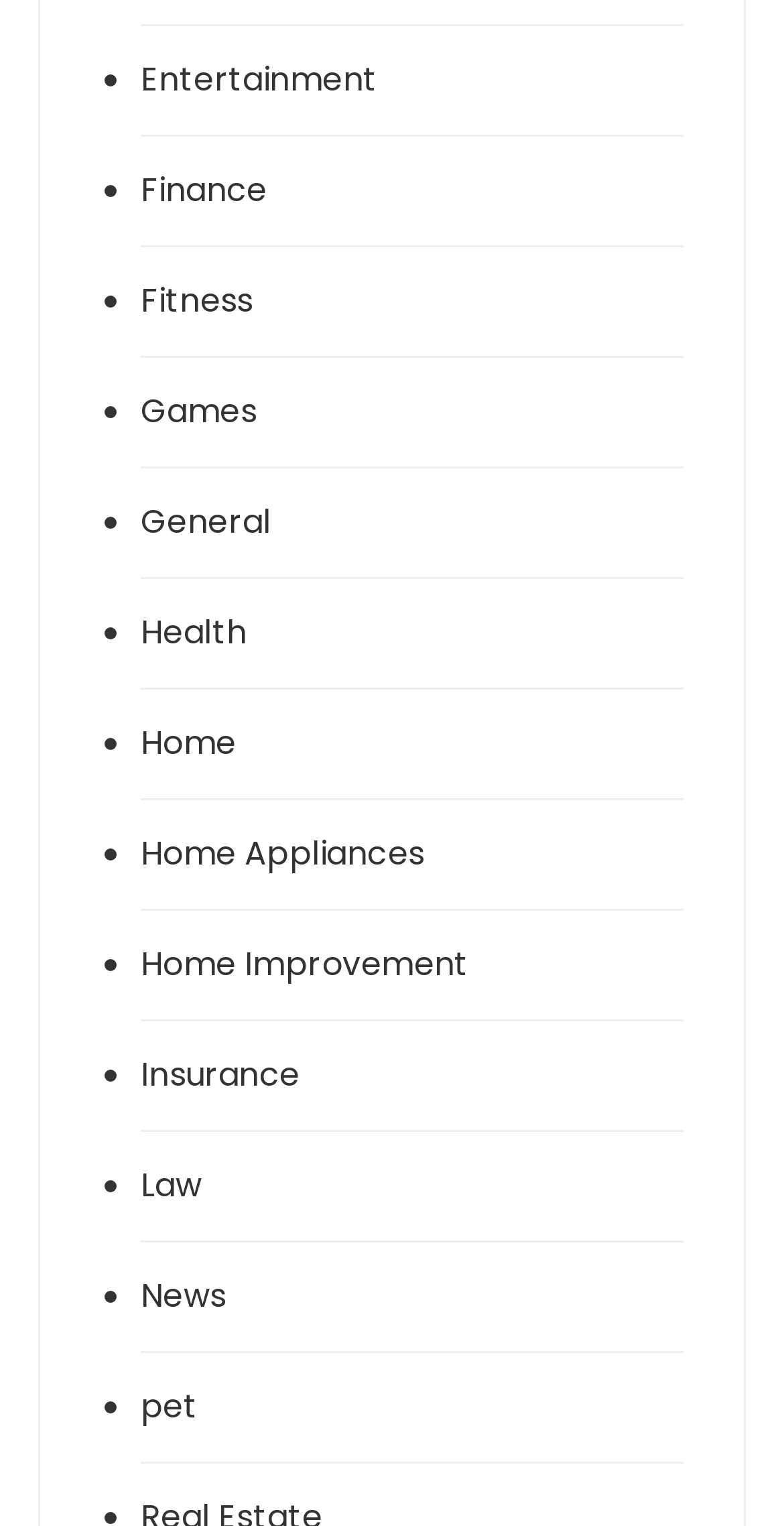Select the bounding box coordinates of the element I need to click to carry out the following instruction: "Go to Fitness".

[0.179, 0.182, 0.733, 0.214]